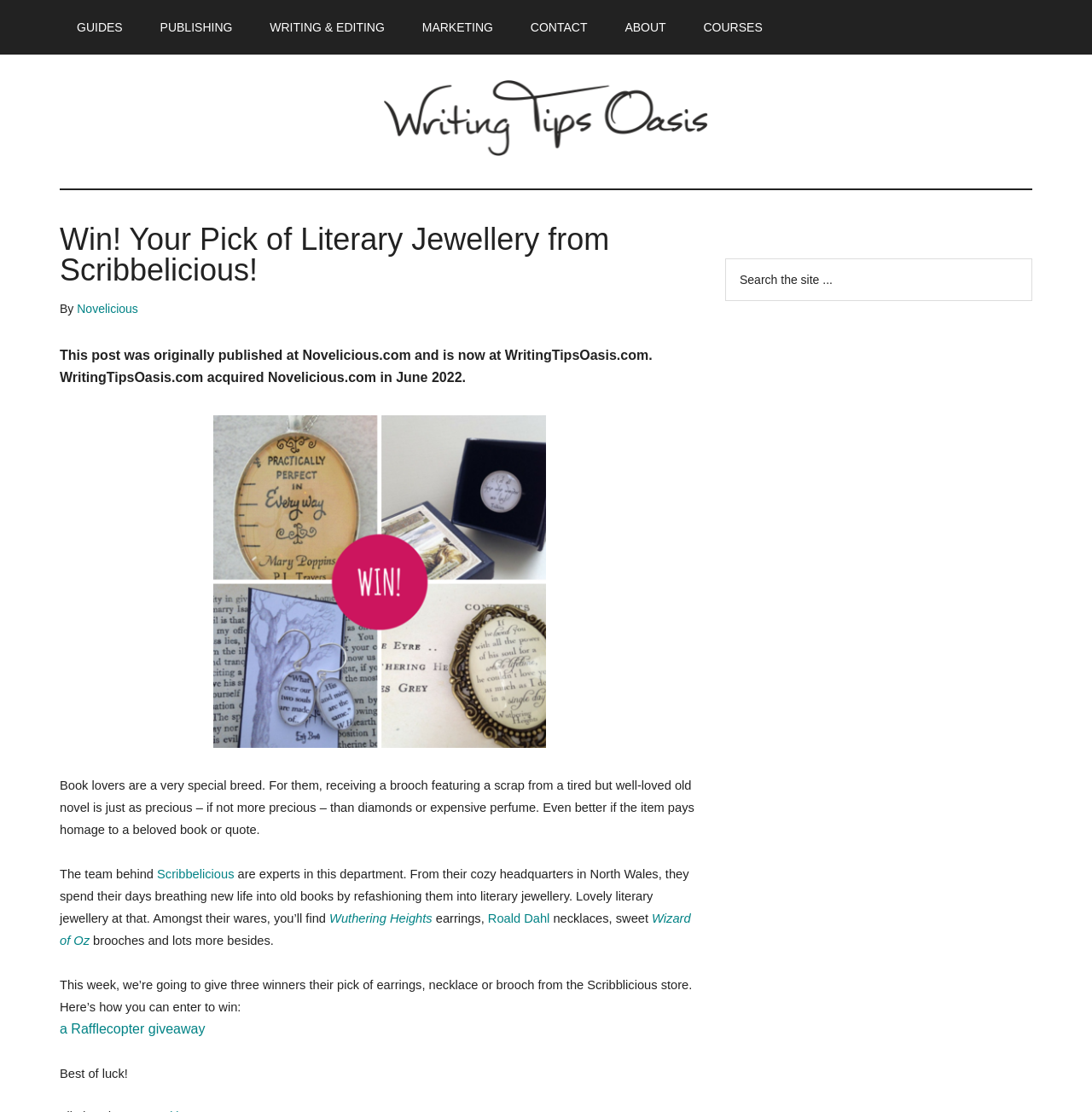What is the purpose of the Rafflecopter giveaway? Based on the screenshot, please respond with a single word or phrase.

To enter to win